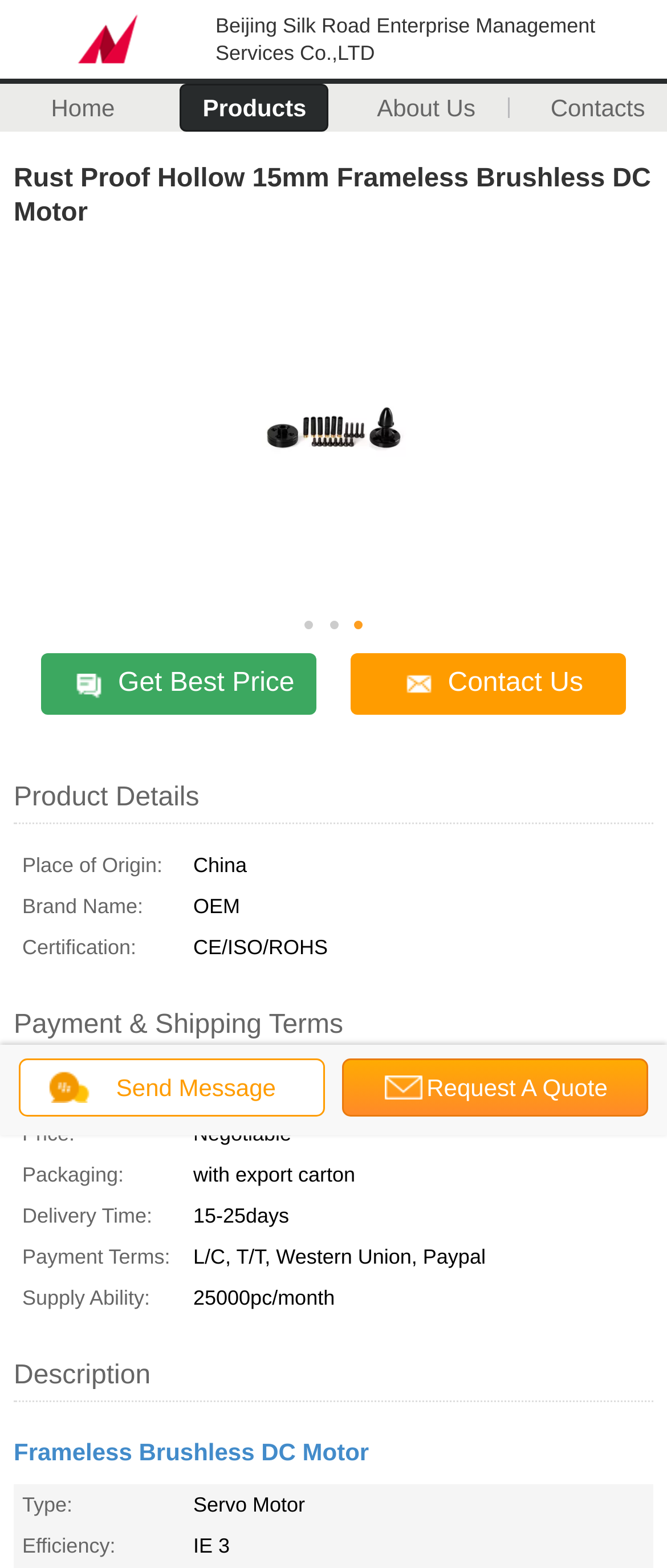Determine the bounding box coordinates of the region that needs to be clicked to achieve the task: "Enter your name in the textbox".

None